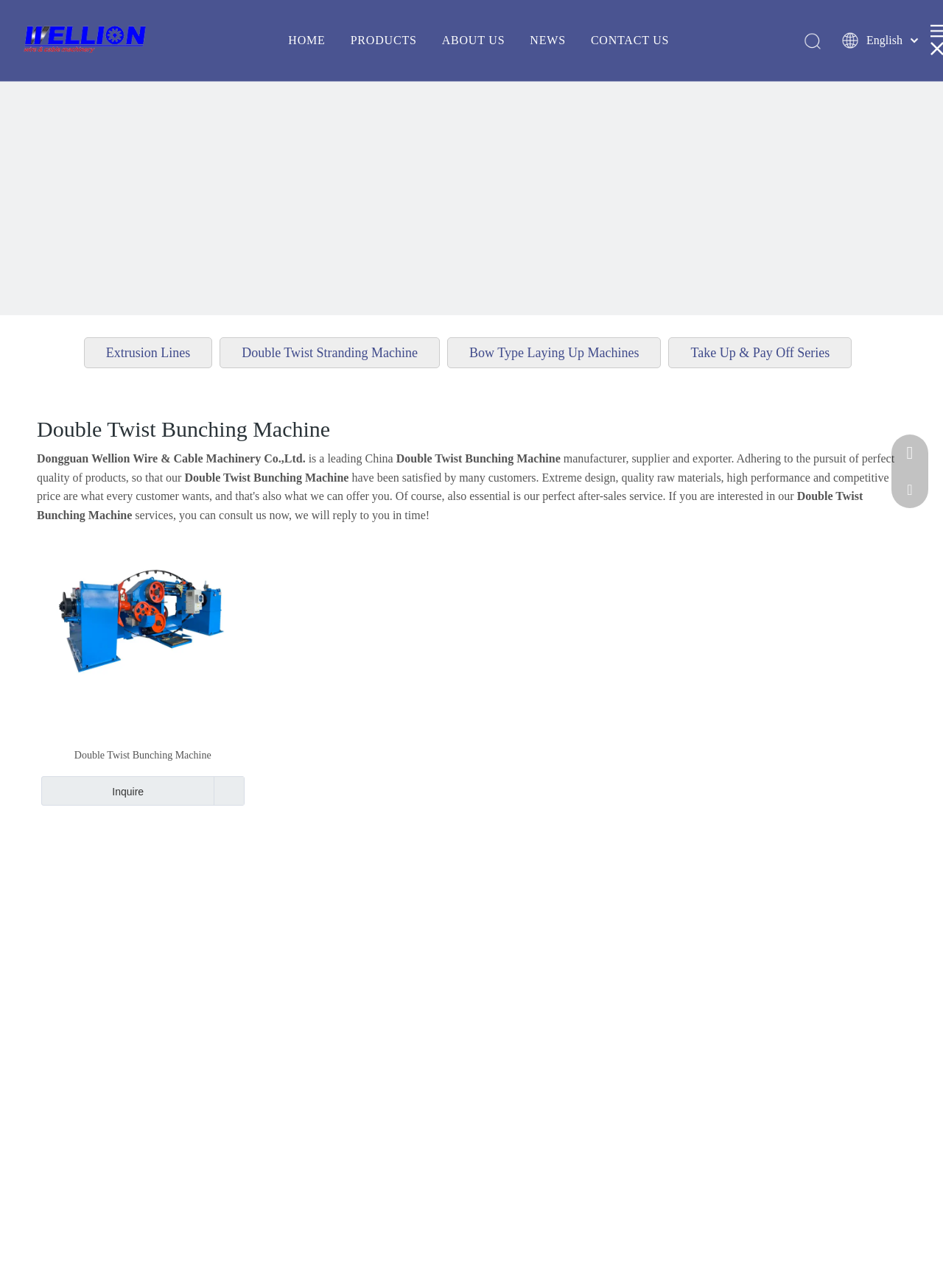What is the purpose of the 'Inquire' button?
Answer with a single word or phrase by referring to the visual content.

To send an inquiry